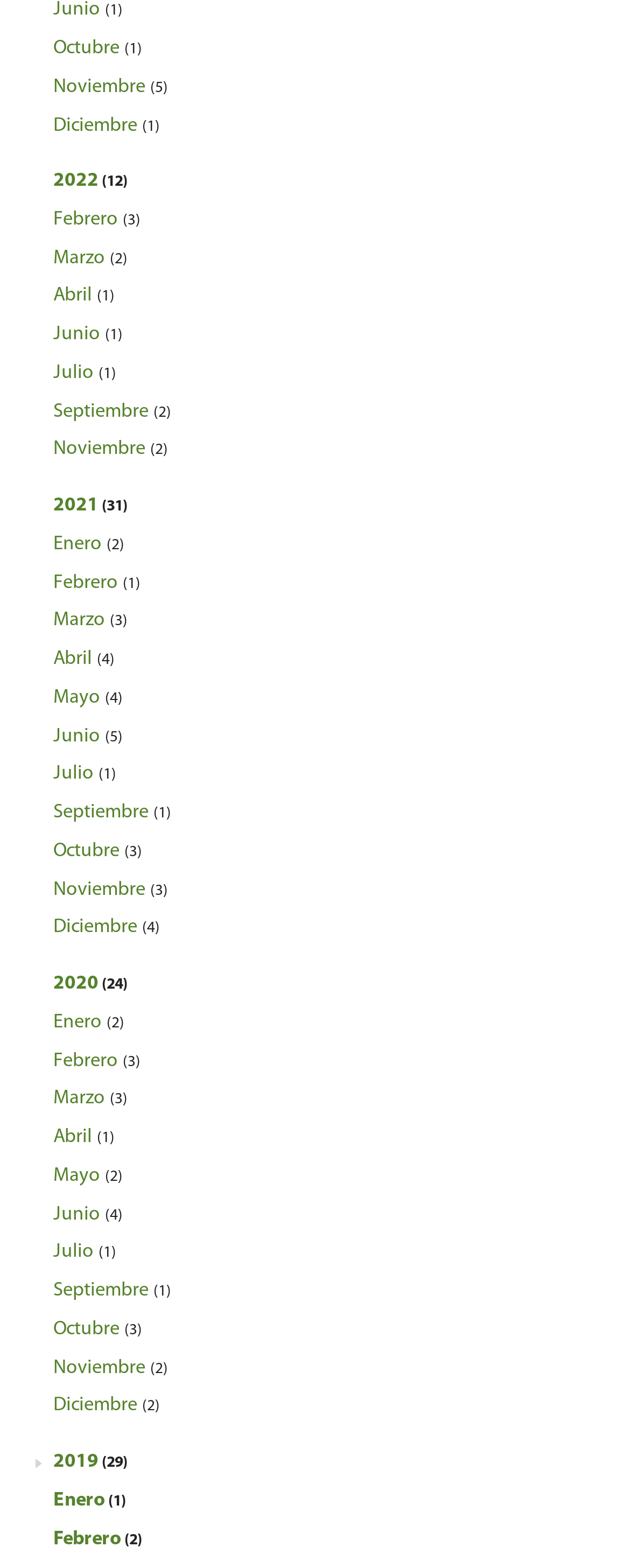What is the most recent year listed?
Please elaborate on the answer to the question with detailed information.

By examining the list of links, I found that the most recent year listed is 2022, which is located at the top of the list with 12 items.